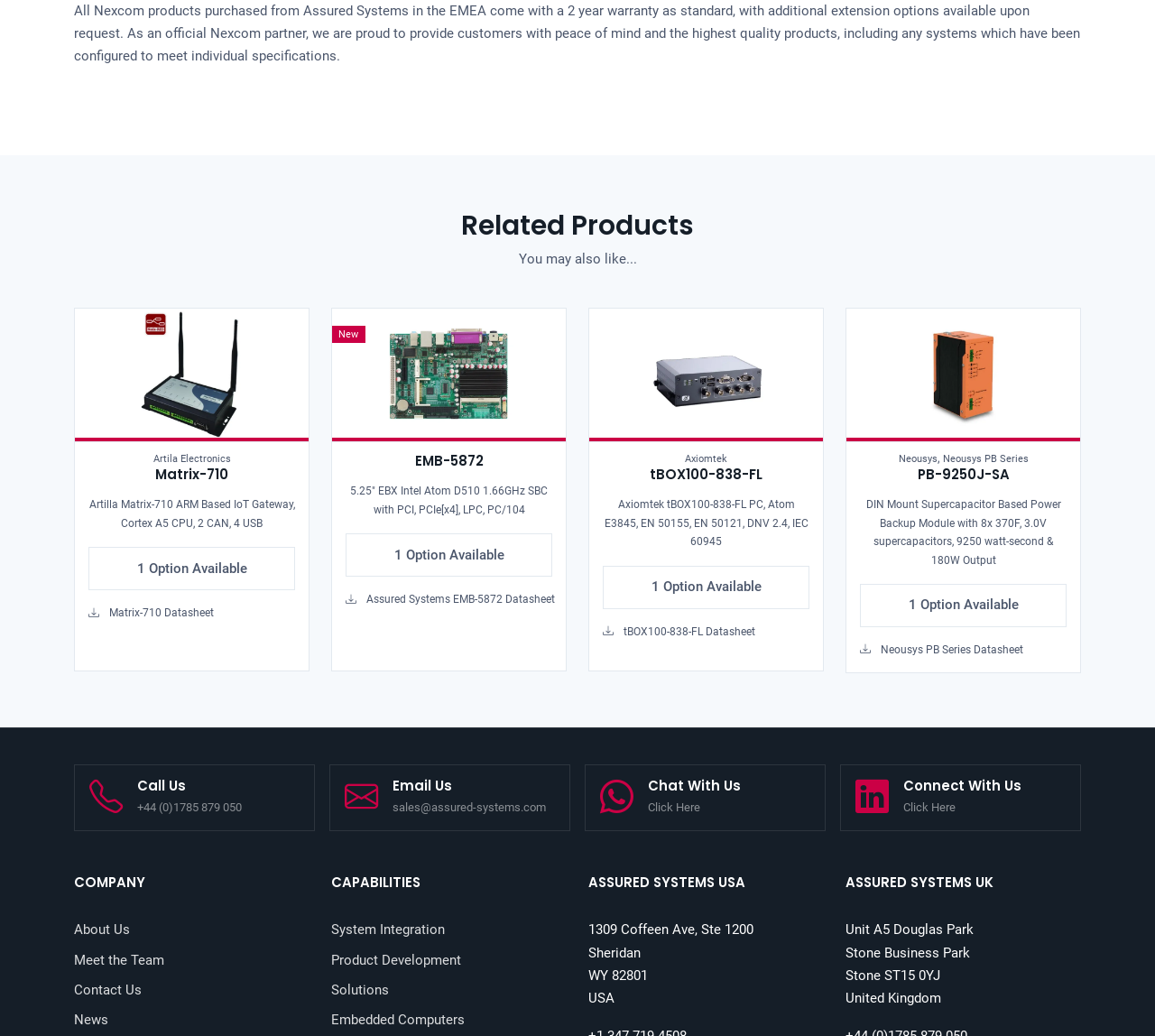Find the bounding box coordinates of the area that needs to be clicked in order to achieve the following instruction: "Add the 'In-Vehicle Intel Atom E3845 PC with EN 50155, EN 50121 & DNV 2.4, IEC 60945' to enquiry". The coordinates should be specified as four float numbers between 0 and 1, i.e., [left, top, right, bottom].

[0.065, 0.423, 0.267, 0.458]